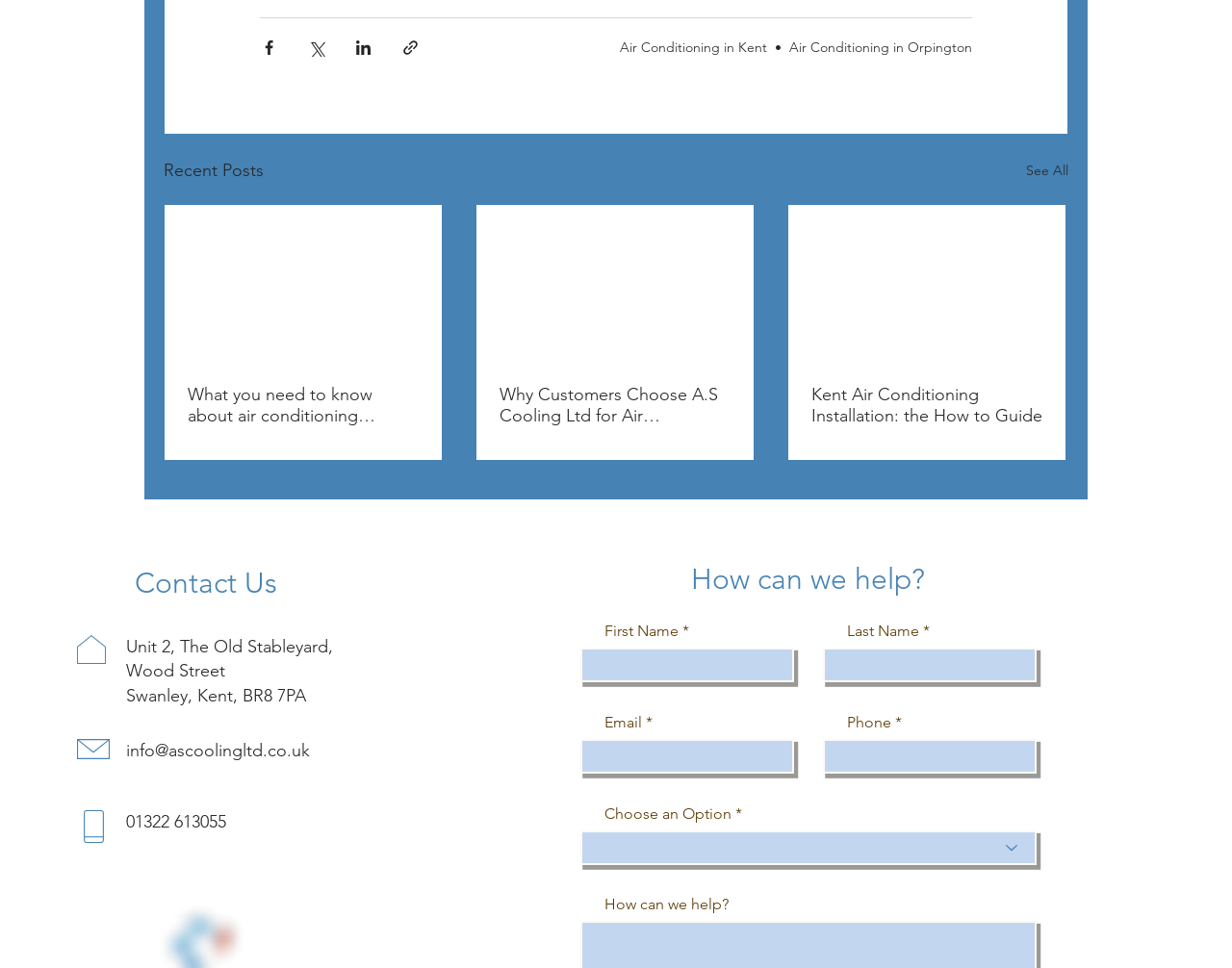Determine the coordinates of the bounding box that should be clicked to complete the instruction: "Open Instagram". The coordinates should be represented by four float numbers between 0 and 1: [left, top, right, bottom].

None